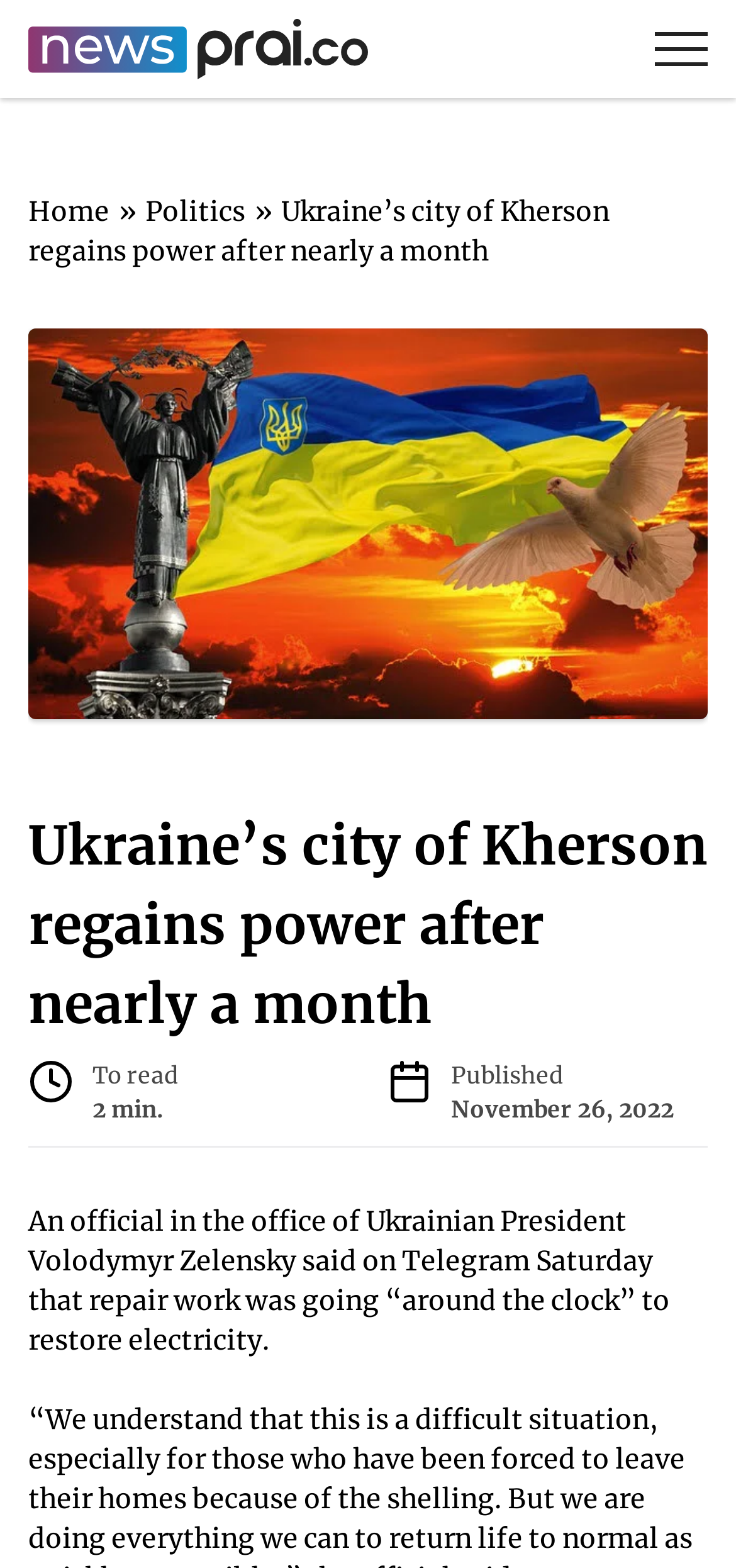Based on the image, please elaborate on the answer to the following question:
What is the category of the article?

The answer can be found in the top navigation bar, where it says 'Politics' which is the category of the article.